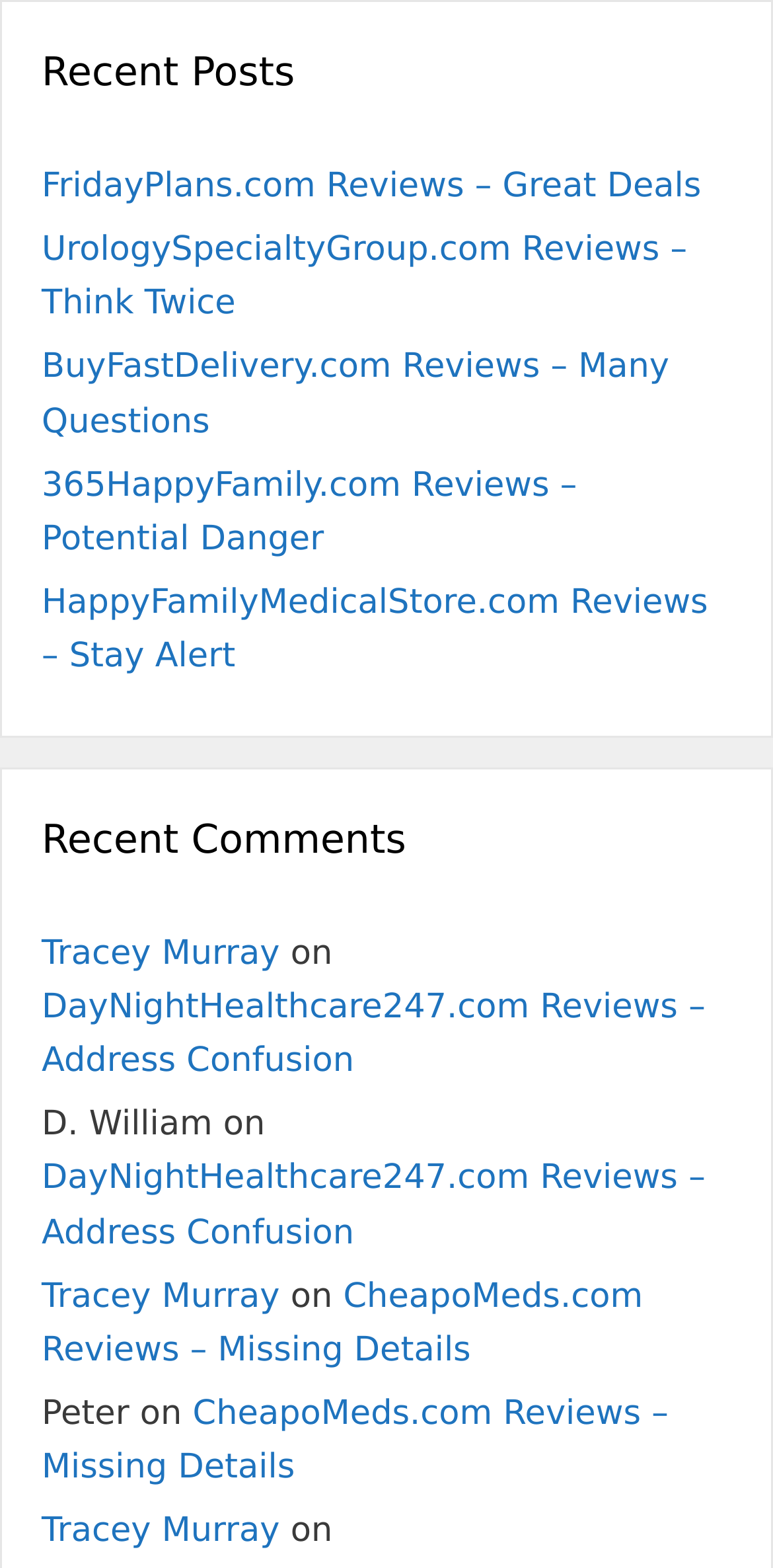Provide your answer in one word or a succinct phrase for the question: 
Are all links visible on the webpage?

No